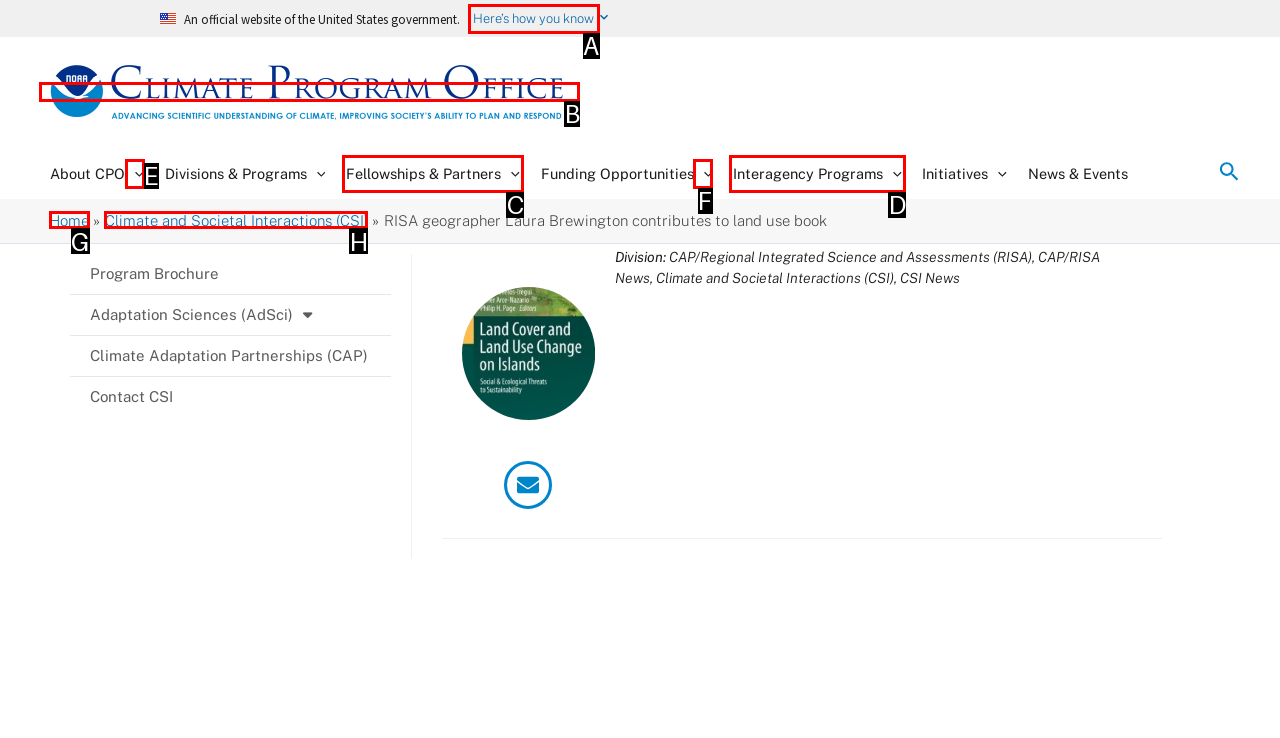Choose the letter of the option you need to click to Visit the 'Climate Program Office' link. Answer with the letter only.

B